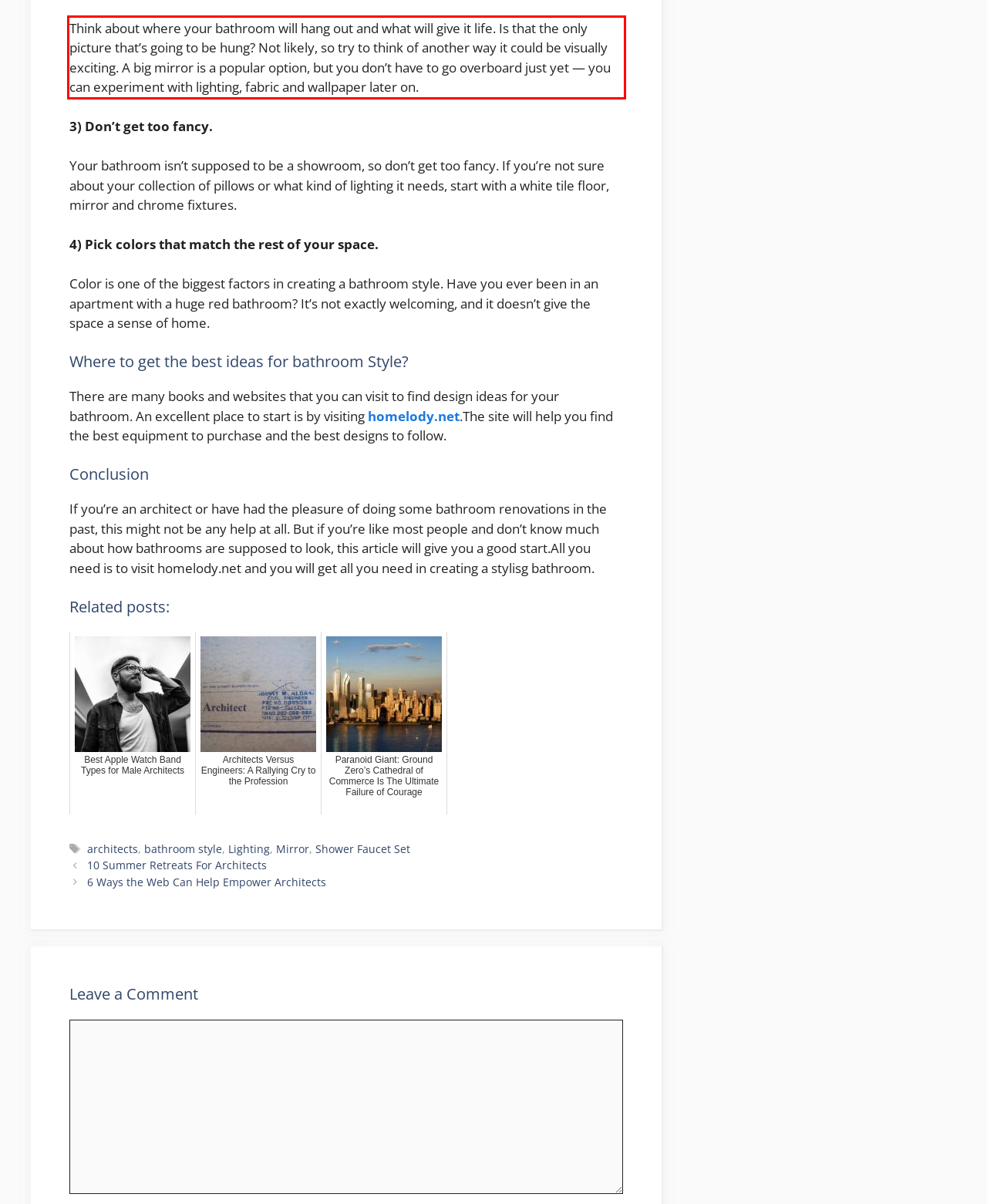Using the provided webpage screenshot, identify and read the text within the red rectangle bounding box.

Think about where your bathroom will hang out and what will give it life. Is that the only picture that’s going to be hung? Not likely, so try to think of another way it could be visually exciting. A big mirror is a popular option, but you don’t have to go overboard just yet — you can experiment with lighting, fabric and wallpaper later on.